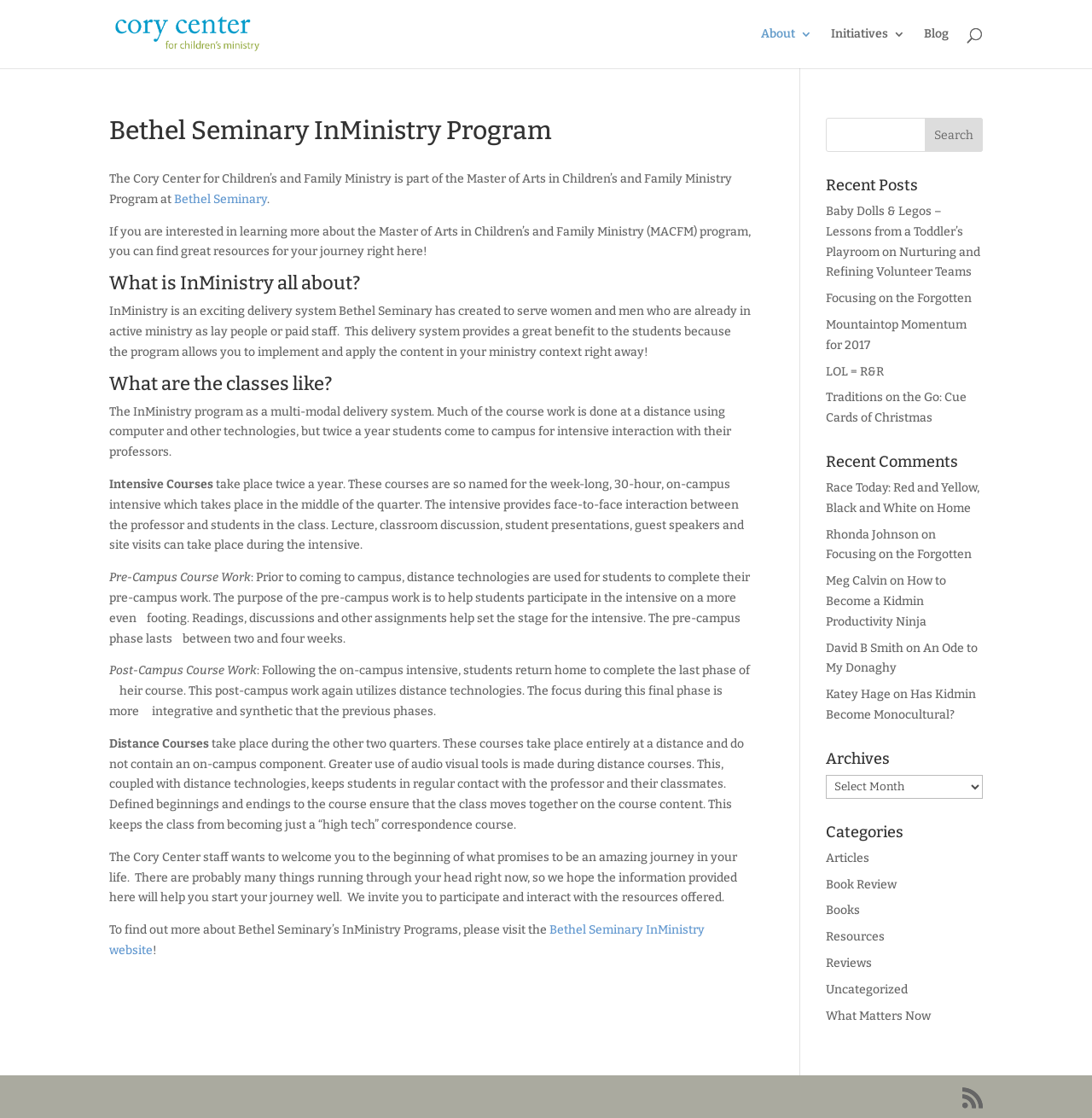How many categories are listed?
Please give a well-detailed answer to the question.

The categories are listed under the heading 'Categories'. There are 7 links listed, each representing a category.